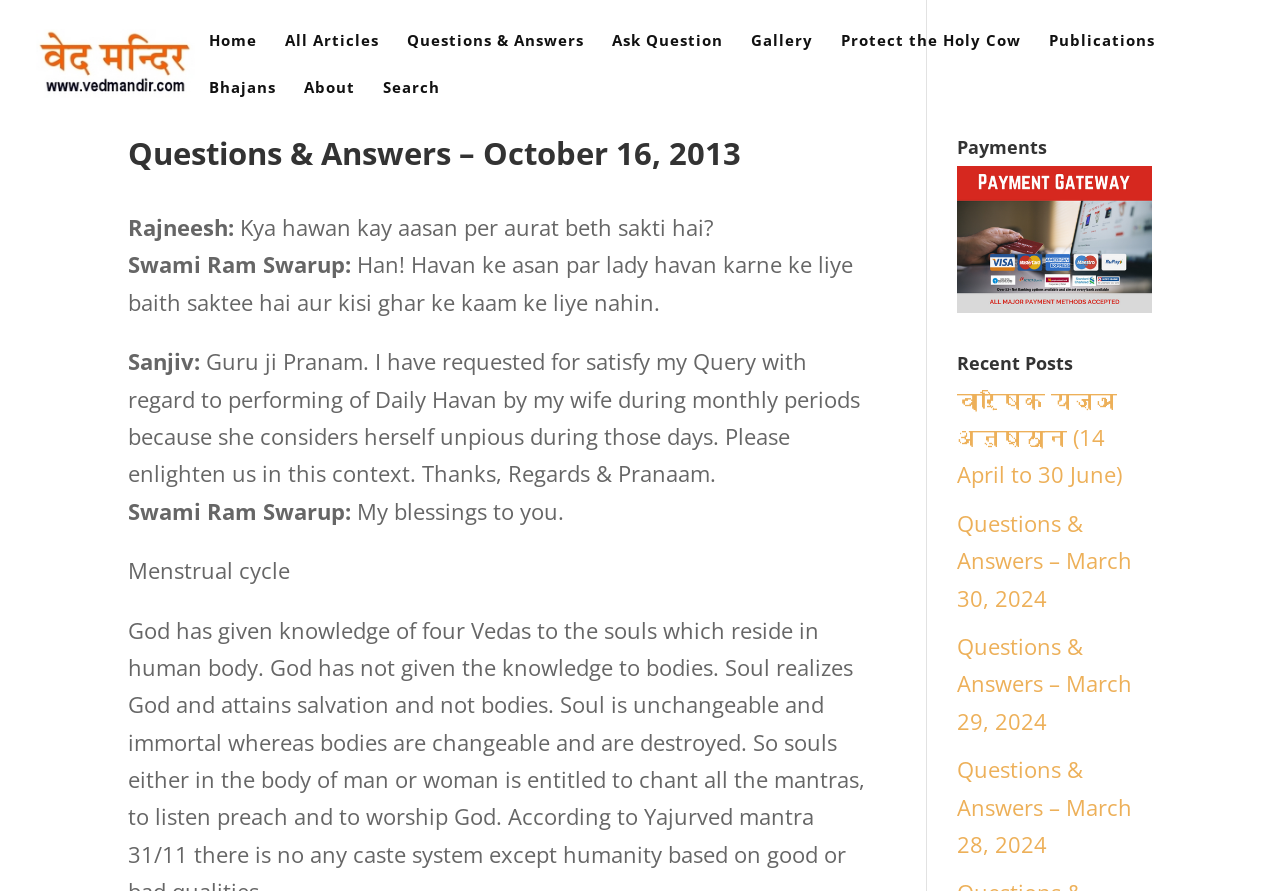Respond to the following question with a brief word or phrase:
How many recent posts are listed on the webpage?

3